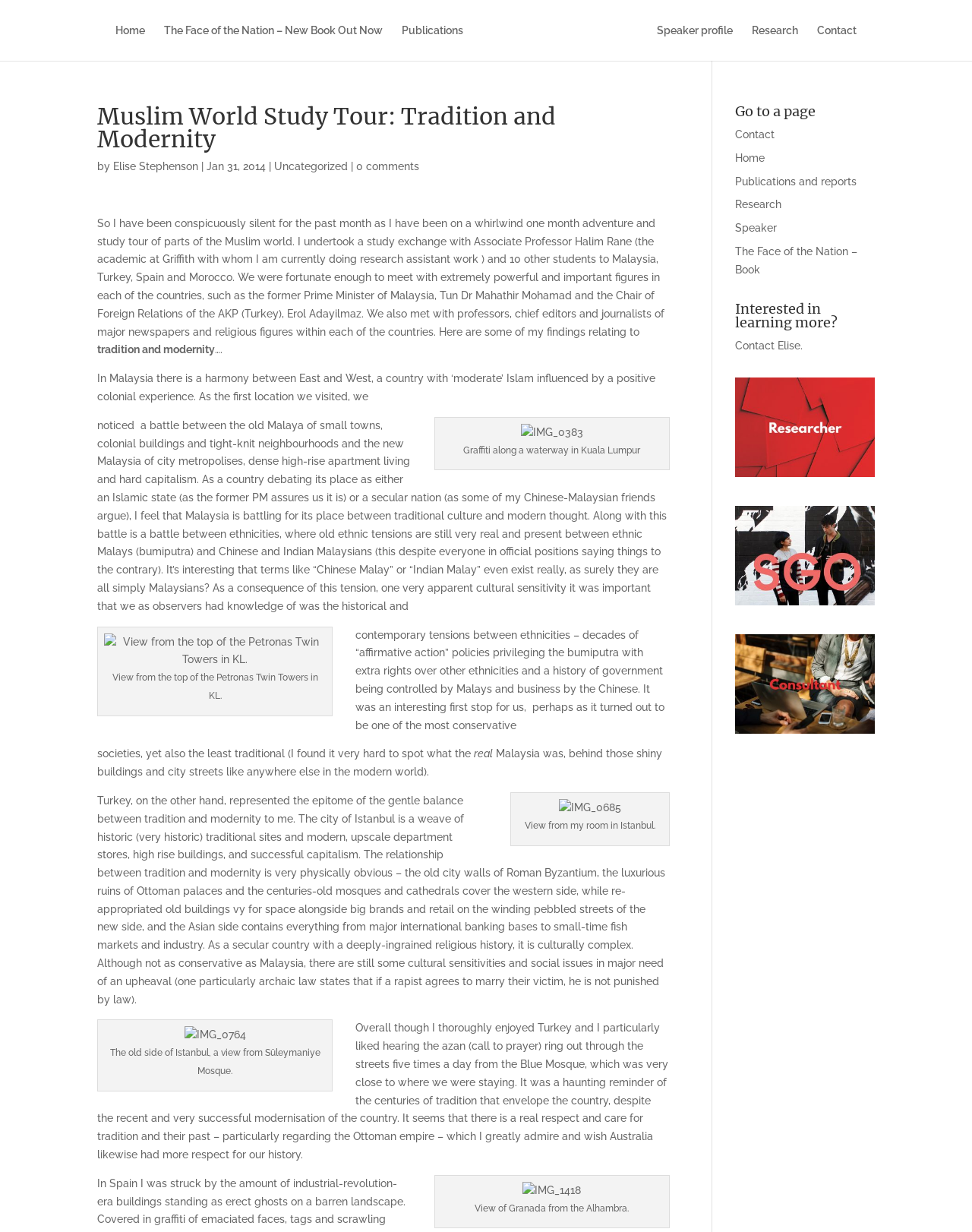Locate the bounding box coordinates of the clickable area needed to fulfill the instruction: "Read the 'Muslim World Study Tour: Tradition and Modernity' article".

[0.1, 0.085, 0.689, 0.128]